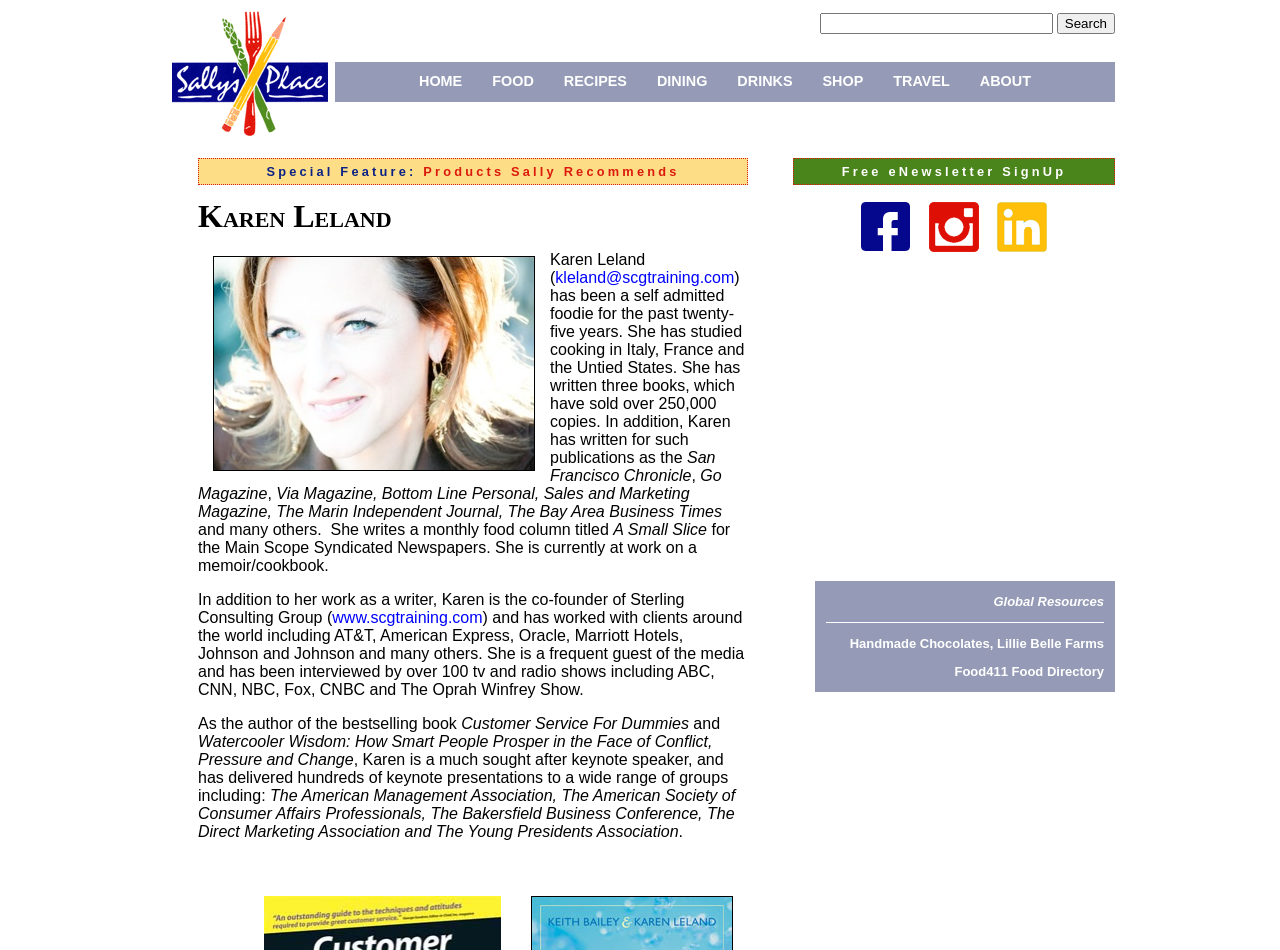What is the title of Karen Leland's monthly food column?
Based on the image, answer the question with a single word or brief phrase.

A Small Slice